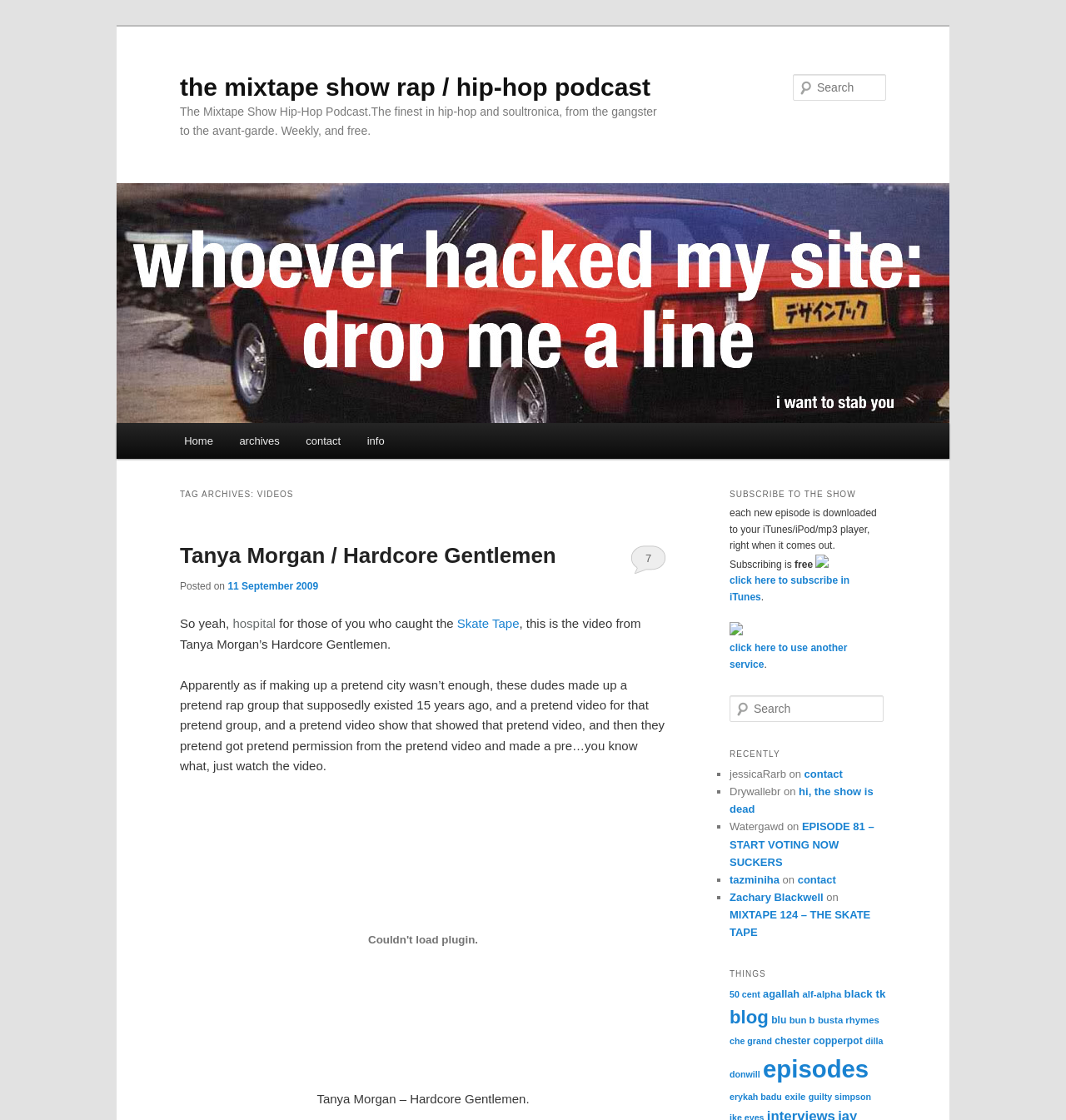Find the bounding box coordinates of the clickable region needed to perform the following instruction: "Click on the link to subscribe in iTunes". The coordinates should be provided as four float numbers between 0 and 1, i.e., [left, top, right, bottom].

[0.684, 0.499, 0.797, 0.538]